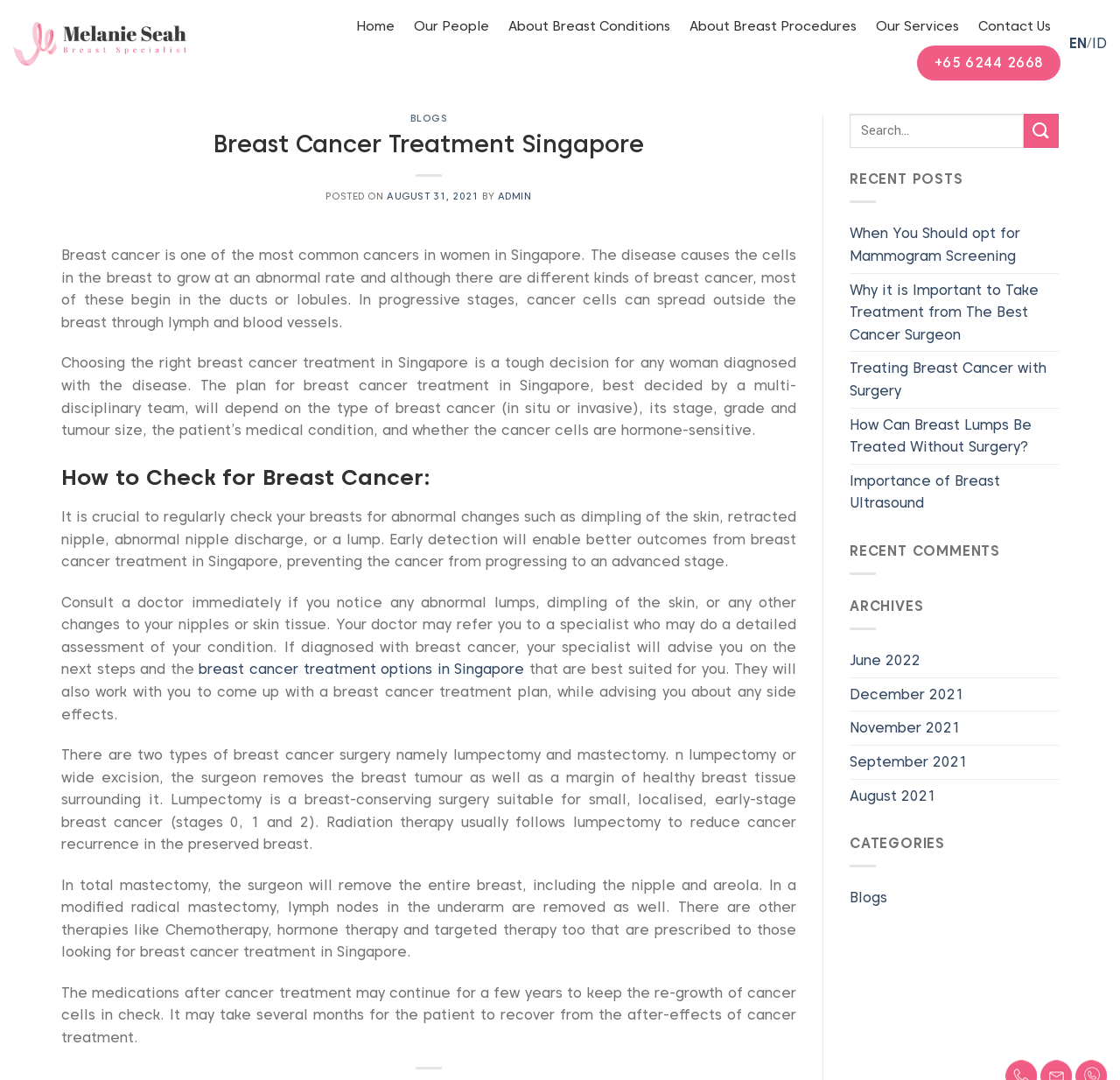Please specify the bounding box coordinates of the area that should be clicked to accomplish the following instruction: "Search for a topic". The coordinates should consist of four float numbers between 0 and 1, i.e., [left, top, right, bottom].

[0.759, 0.105, 0.914, 0.137]